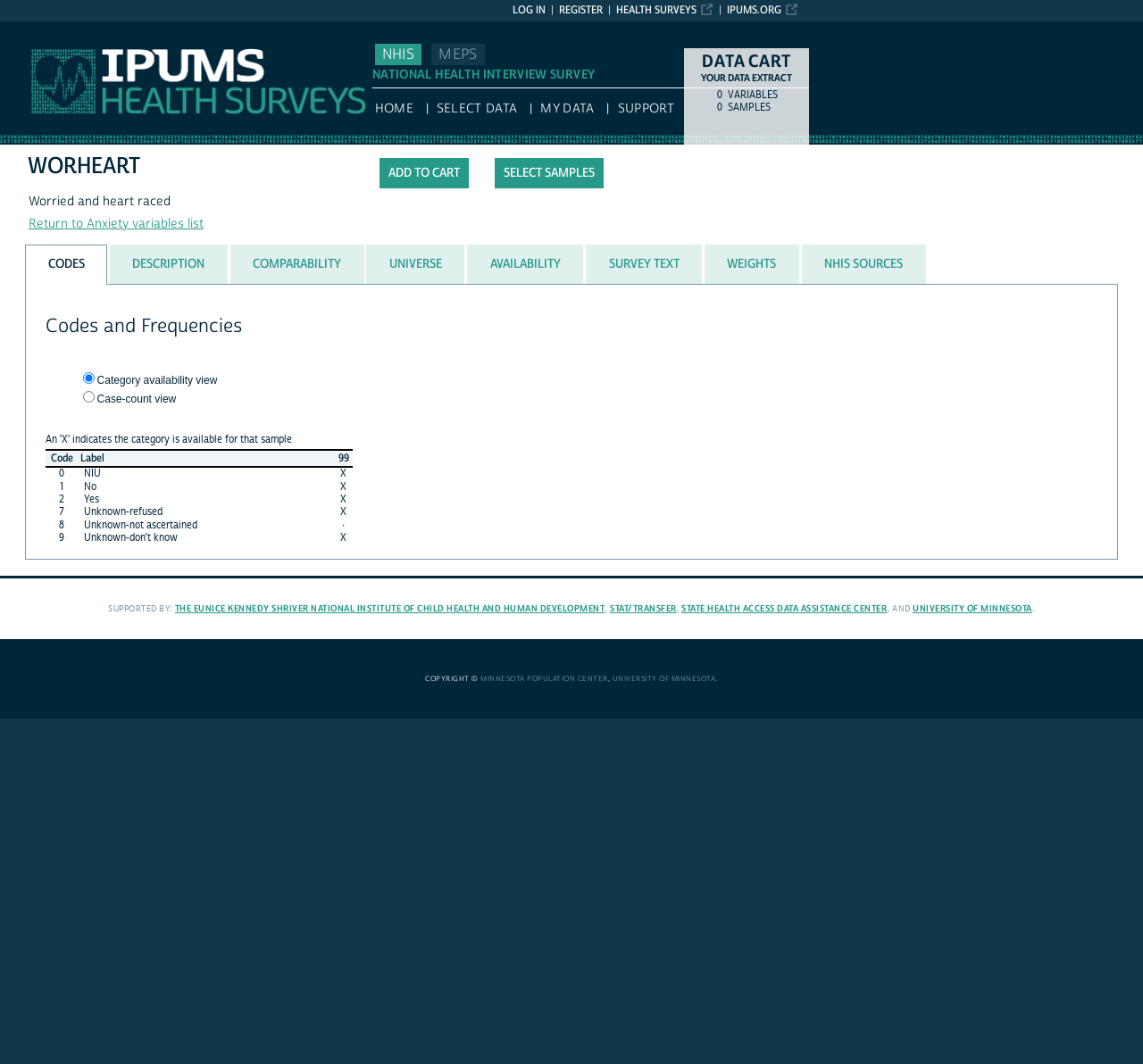How many tabs are available in the tablist?
From the image, respond using a single word or phrase.

8